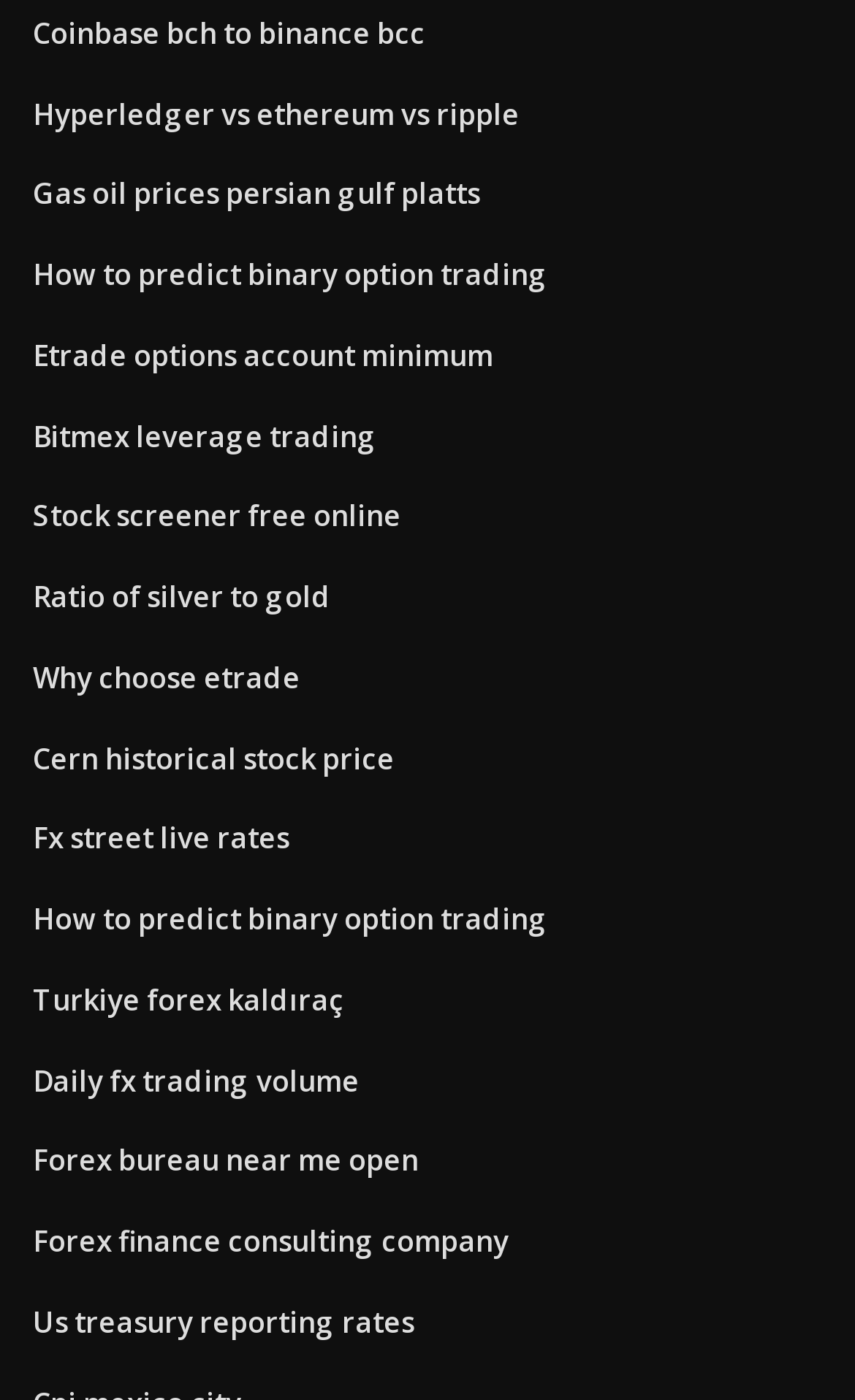Identify the bounding box coordinates of the clickable region required to complete the instruction: "Explore the comparison between Hyperledger, Ethereum, and Ripple". The coordinates should be given as four float numbers within the range of 0 and 1, i.e., [left, top, right, bottom].

[0.038, 0.067, 0.608, 0.095]